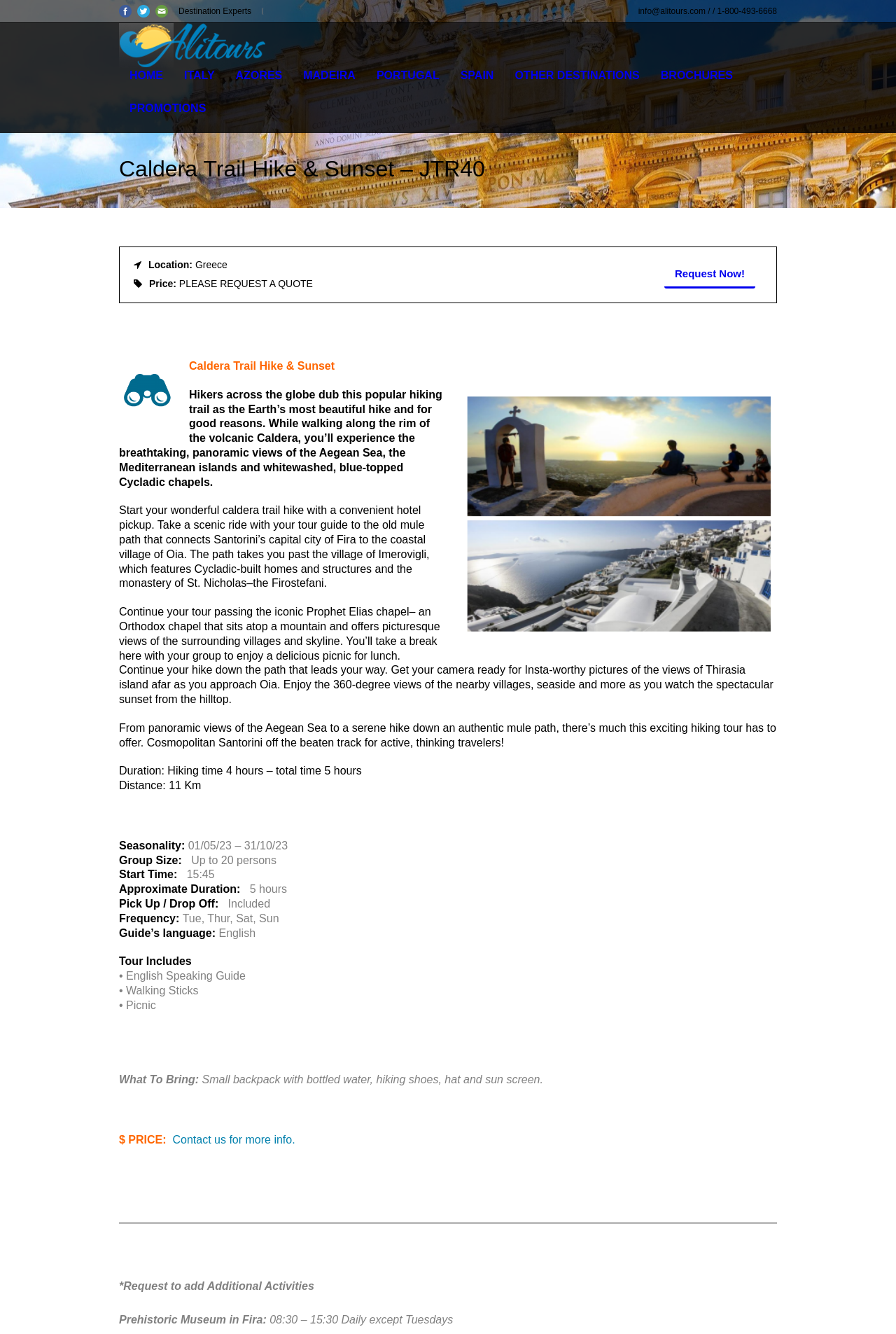Predict the bounding box coordinates of the UI element that matches this description: "Spain »". The coordinates should be in the format [left, top, right, bottom] with each value between 0 and 1.

[0.502, 0.05, 0.563, 0.063]